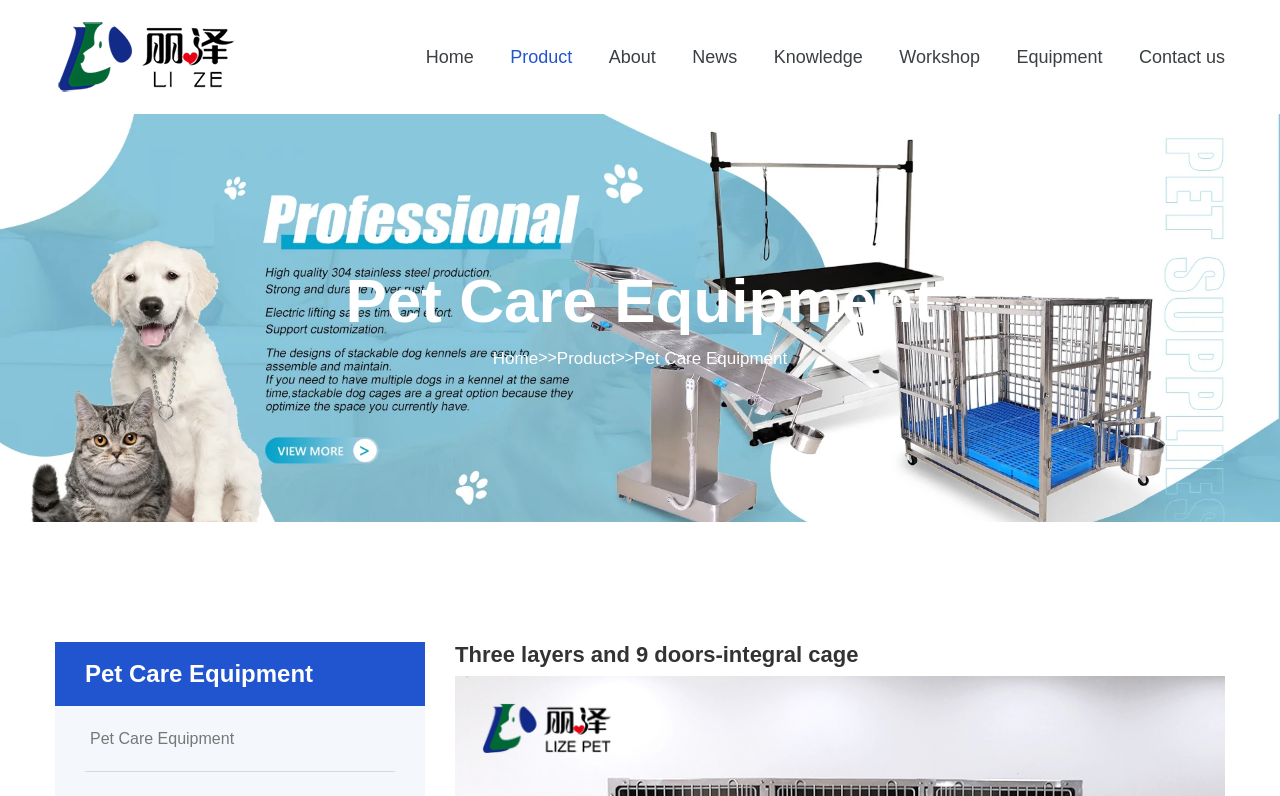Please specify the bounding box coordinates of the region to click in order to perform the following instruction: "go to home page".

[0.333, 0.0, 0.37, 0.143]